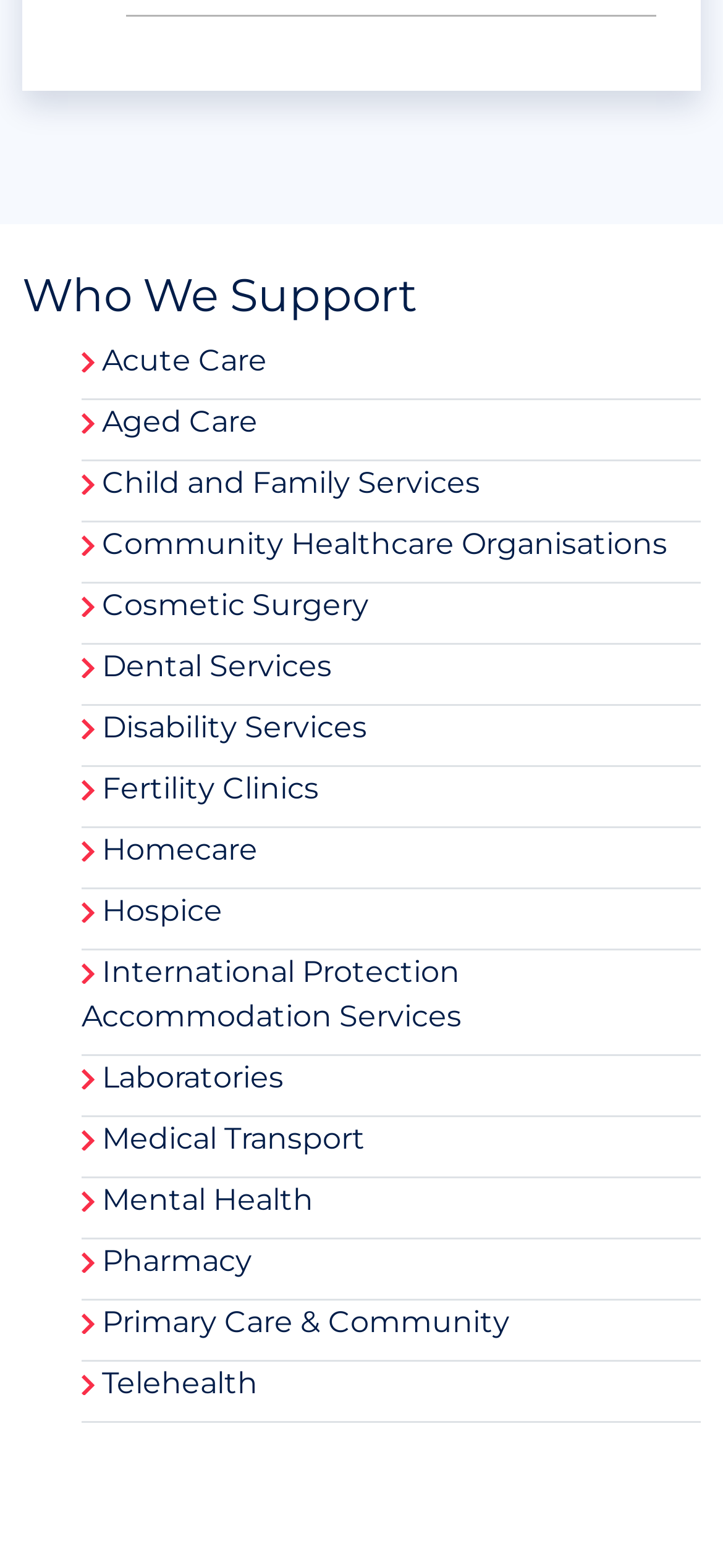For the given element description International Protection Accommodation Services, determine the bounding box coordinates of the UI element. The coordinates should follow the format (top-left x, top-left y, bottom-right x, bottom-right y) and be within the range of 0 to 1.

[0.113, 0.608, 0.638, 0.659]